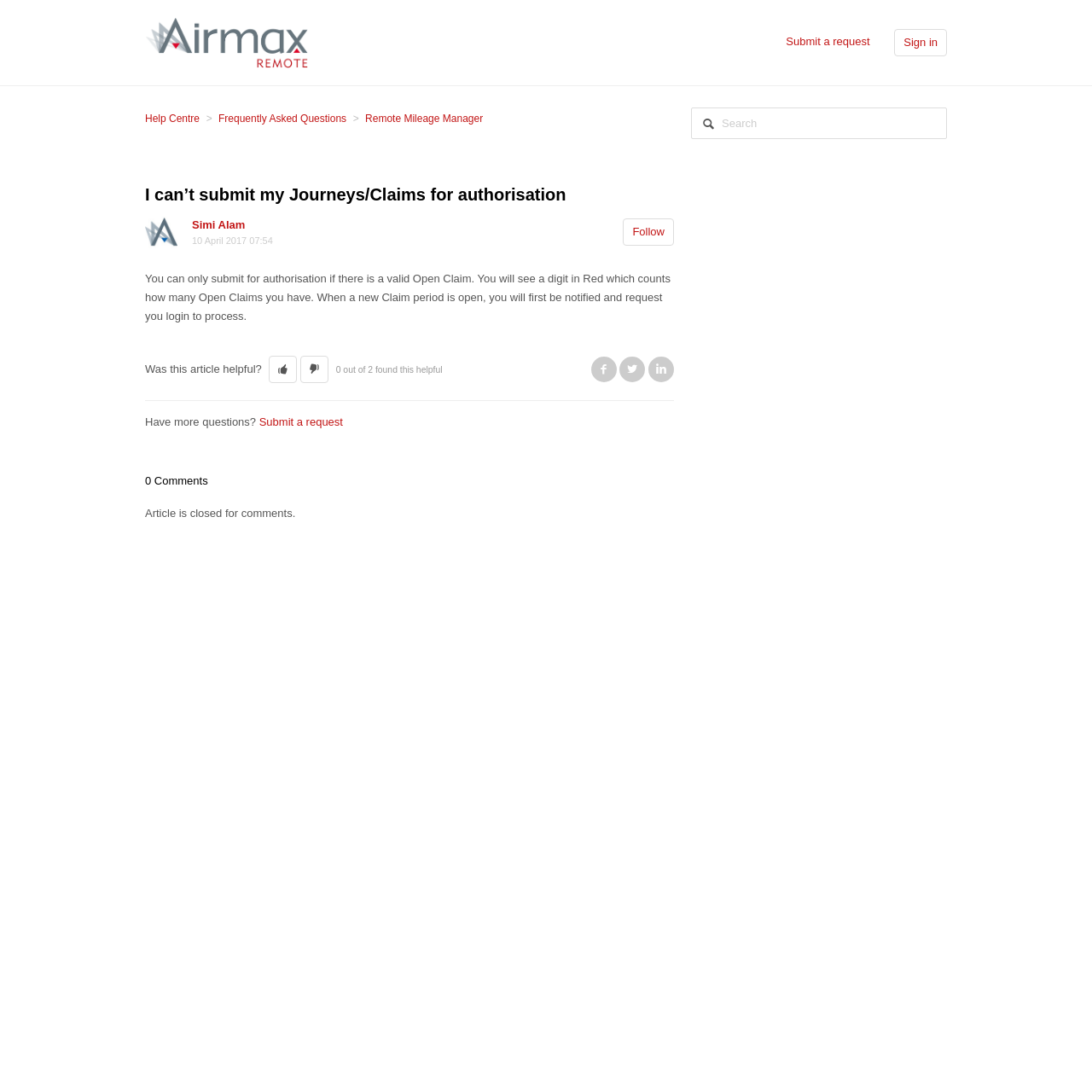Determine the bounding box coordinates of the UI element described below. Use the format (top-left x, top-left y, bottom-right x, bottom-right y) with floating point numbers between 0 and 1: Help Centre

[0.133, 0.103, 0.183, 0.114]